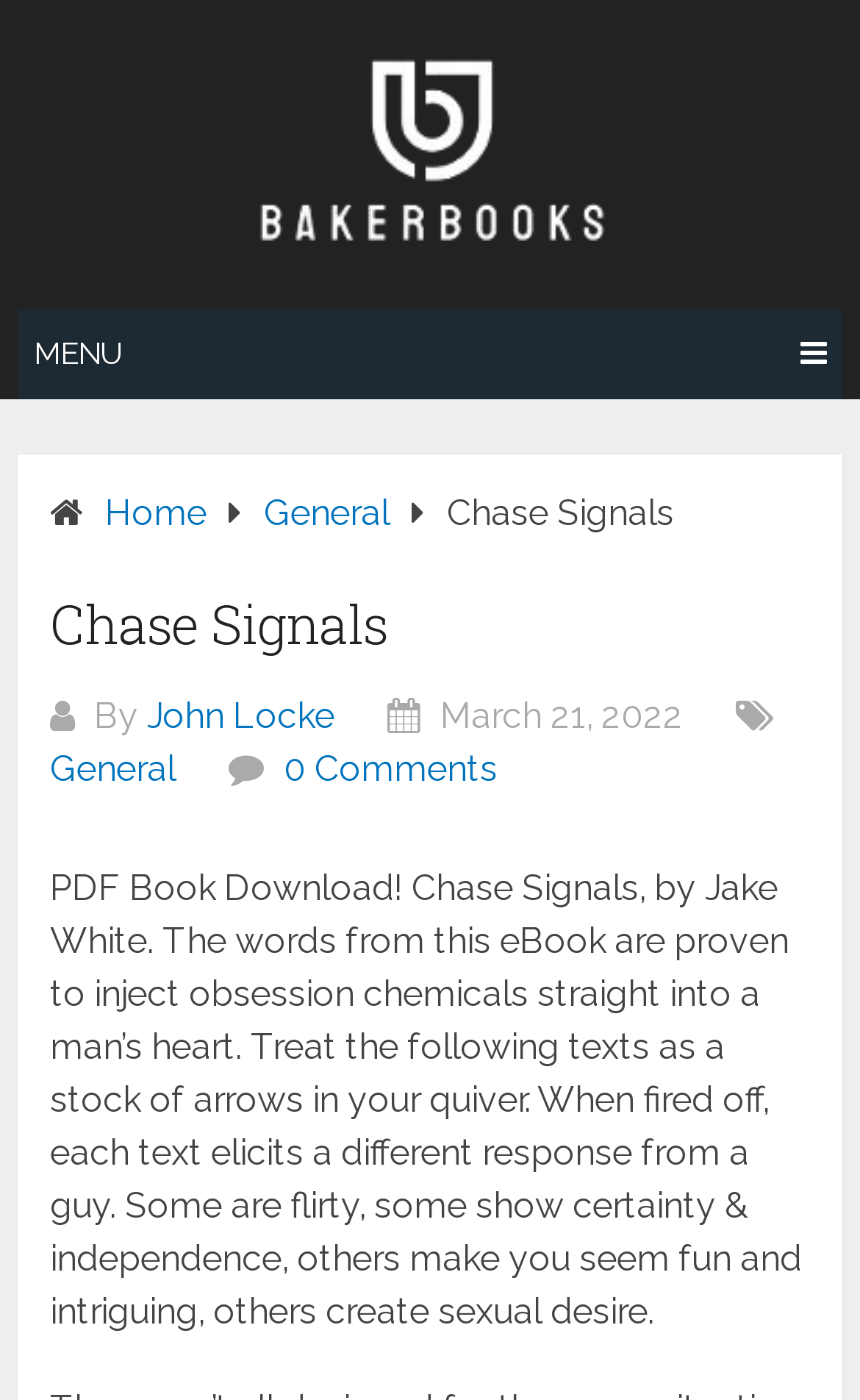Give a one-word or short-phrase answer to the following question: 
Who is the author of the book?

Jake White